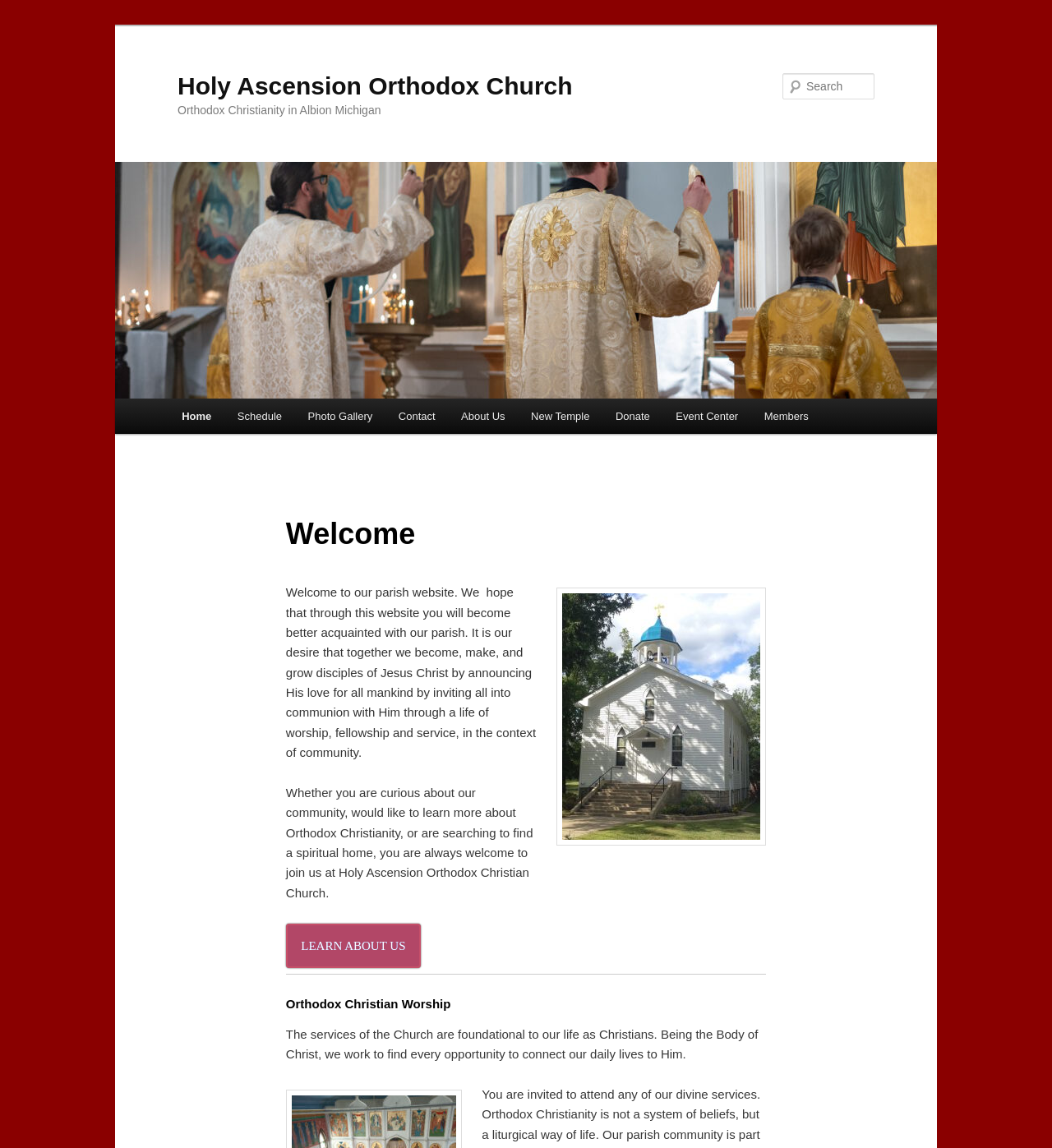Please analyze the image and provide a thorough answer to the question:
What is the theme of the paragraph below the welcome message?

The theme of the paragraph below the welcome message can be inferred from the heading 'Orthodox Christian Worship' which is located above the paragraph, indicating that the paragraph is discussing the topic of Orthodox Christian Worship.